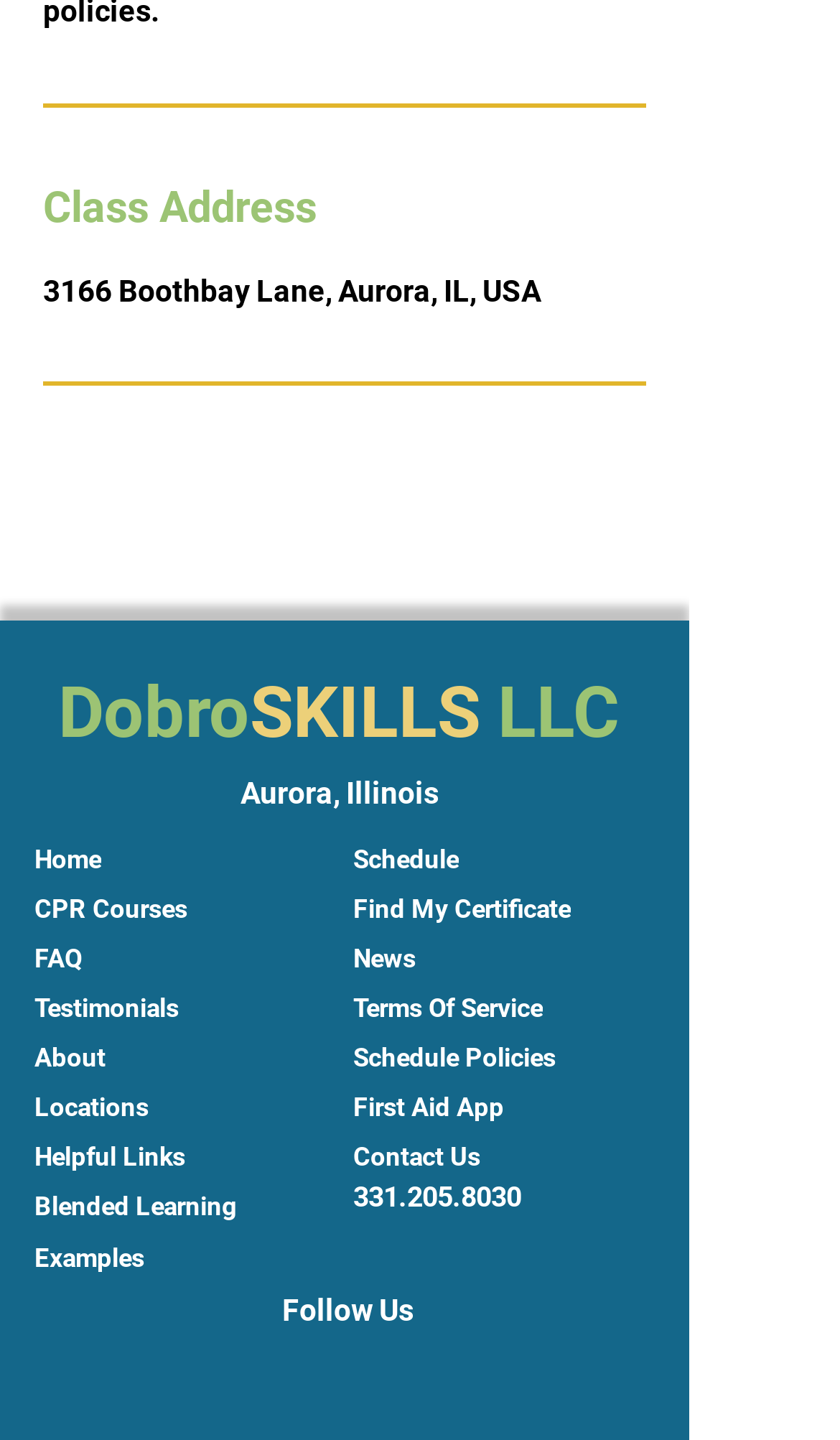Please specify the bounding box coordinates in the format (top-left x, top-left y, bottom-right x, bottom-right y), with values ranging from 0 to 1. Identify the bounding box for the UI component described as follows: Dobro

[0.069, 0.466, 0.297, 0.524]